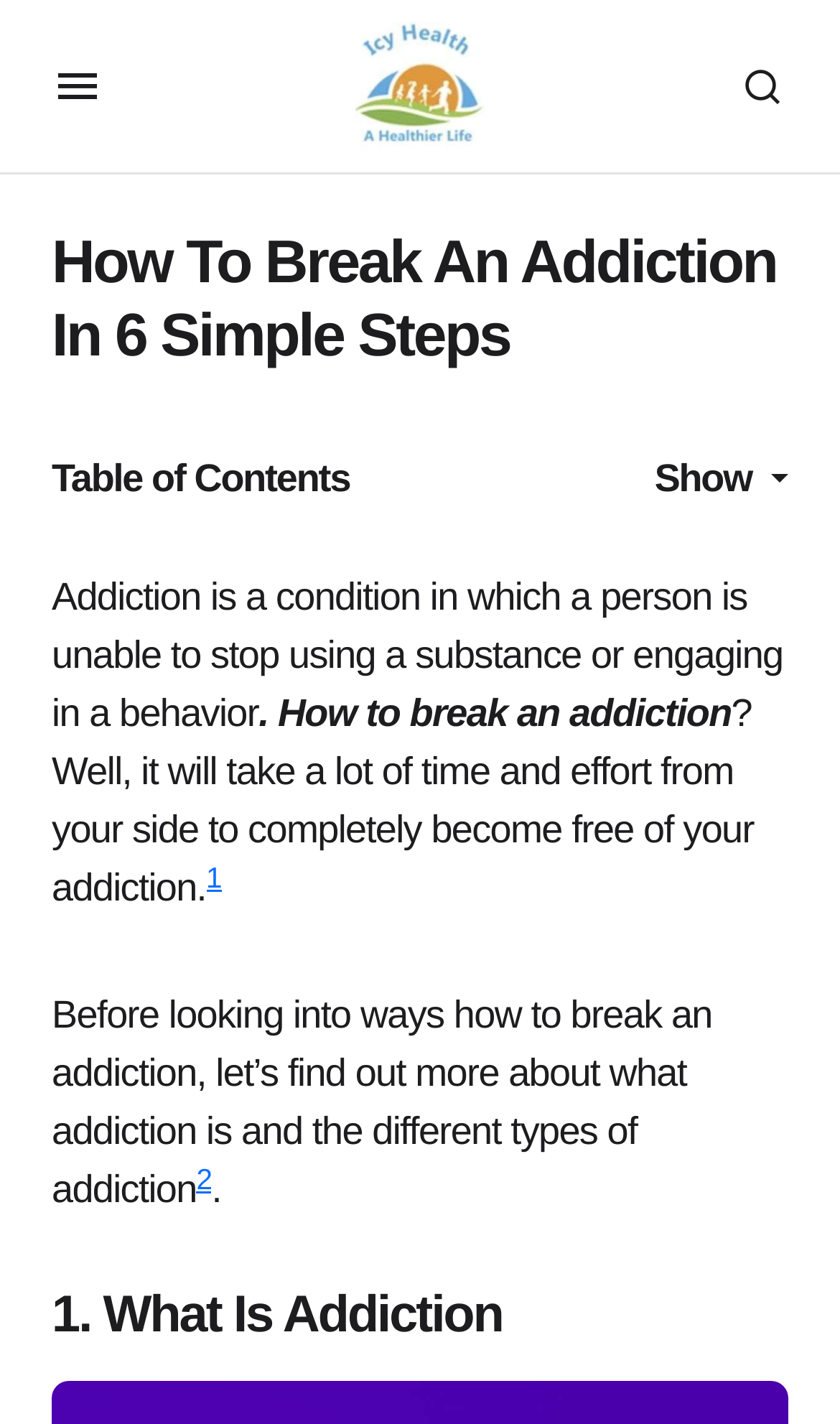Identify the main heading of the webpage and provide its text content.

How To Break An Addiction In 6 Simple Steps